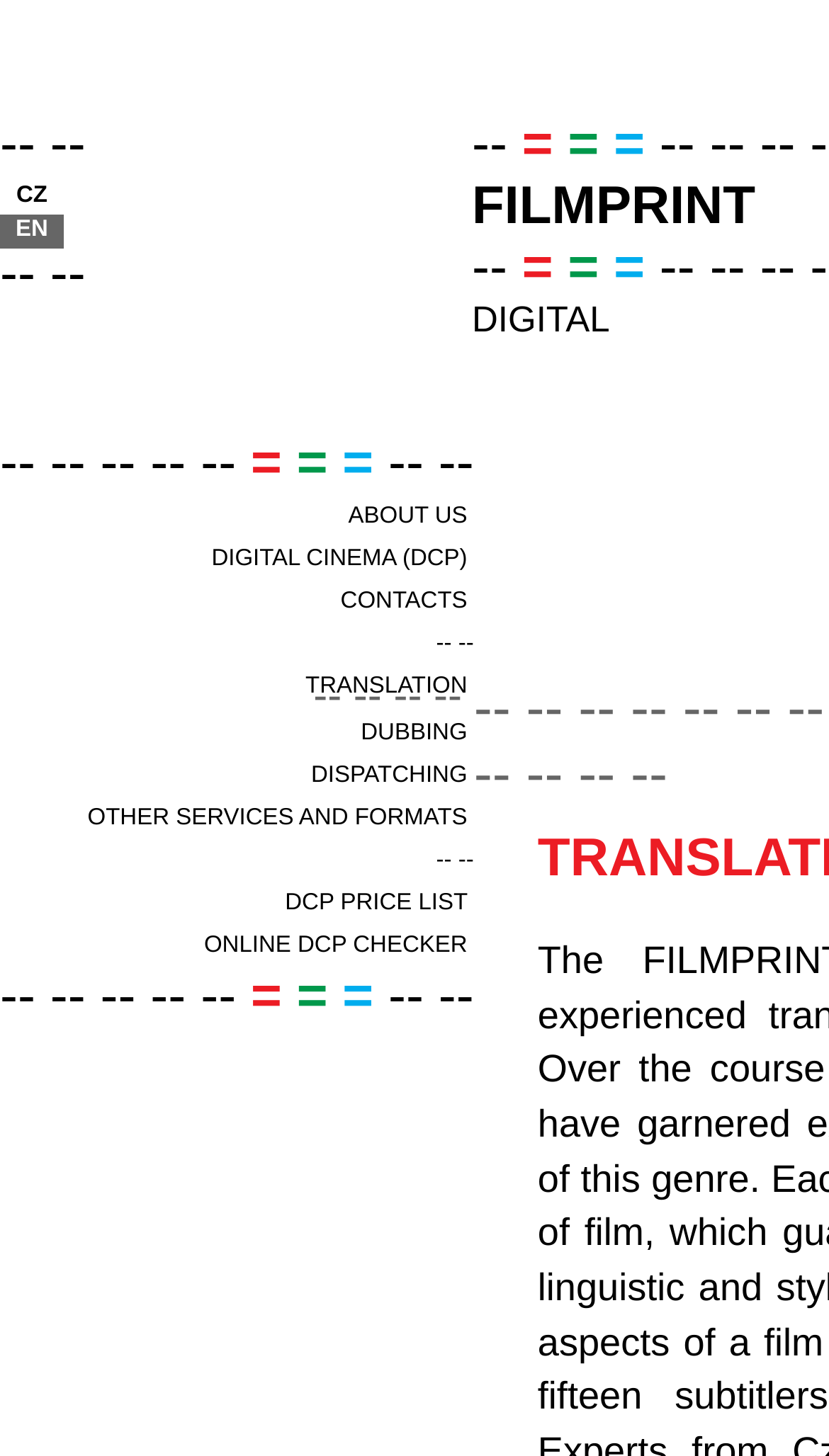Find the bounding box coordinates for the element that must be clicked to complete the instruction: "Learn about ABOUT US". The coordinates should be four float numbers between 0 and 1, indicated as [left, top, right, bottom].

[0.414, 0.346, 0.572, 0.363]